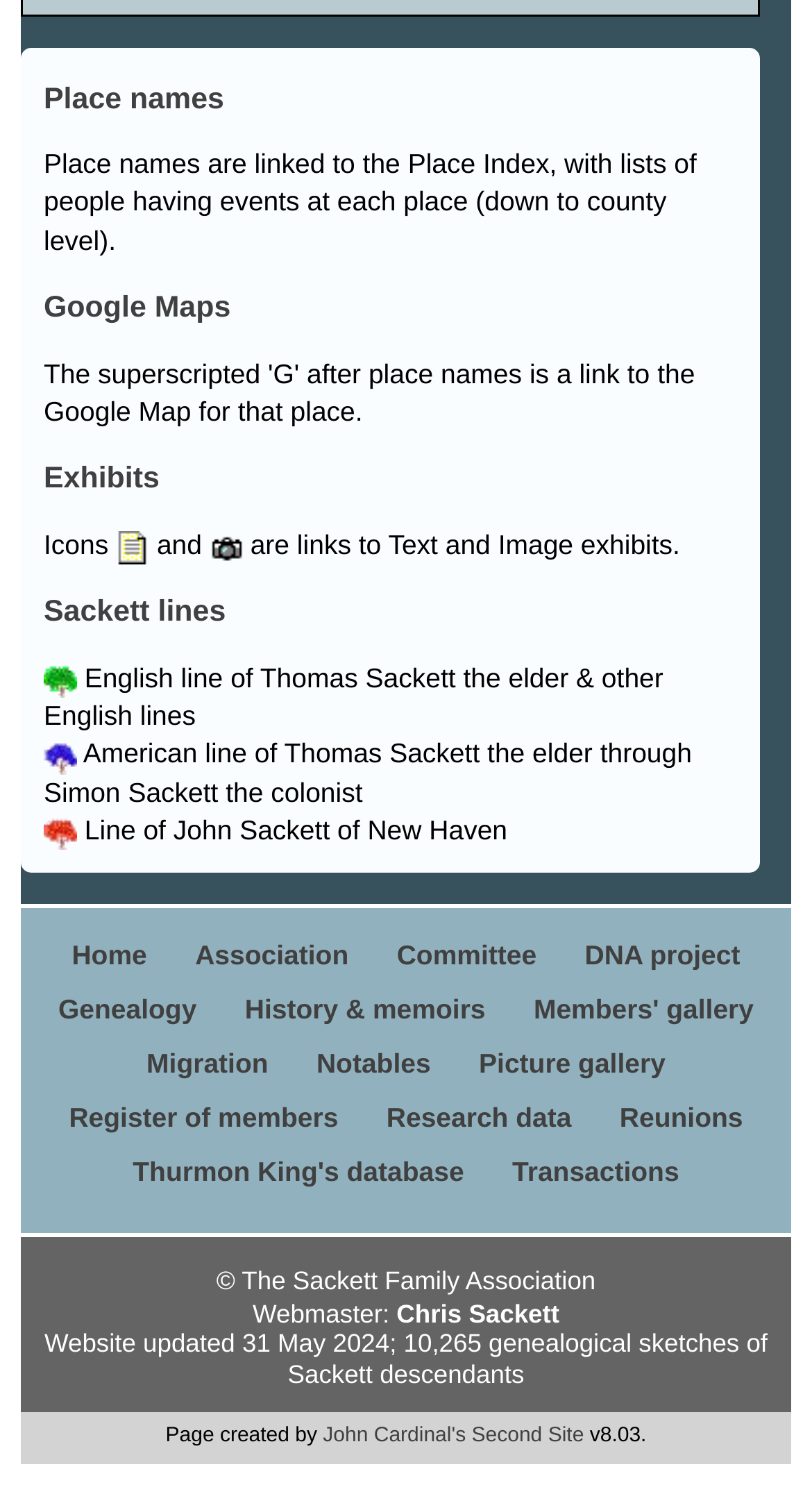Locate the bounding box coordinates of the clickable area to execute the instruction: "Visit the 'John Cardinal's Second Site'". Provide the coordinates as four float numbers between 0 and 1, represented as [left, top, right, bottom].

[0.398, 0.959, 0.719, 0.975]